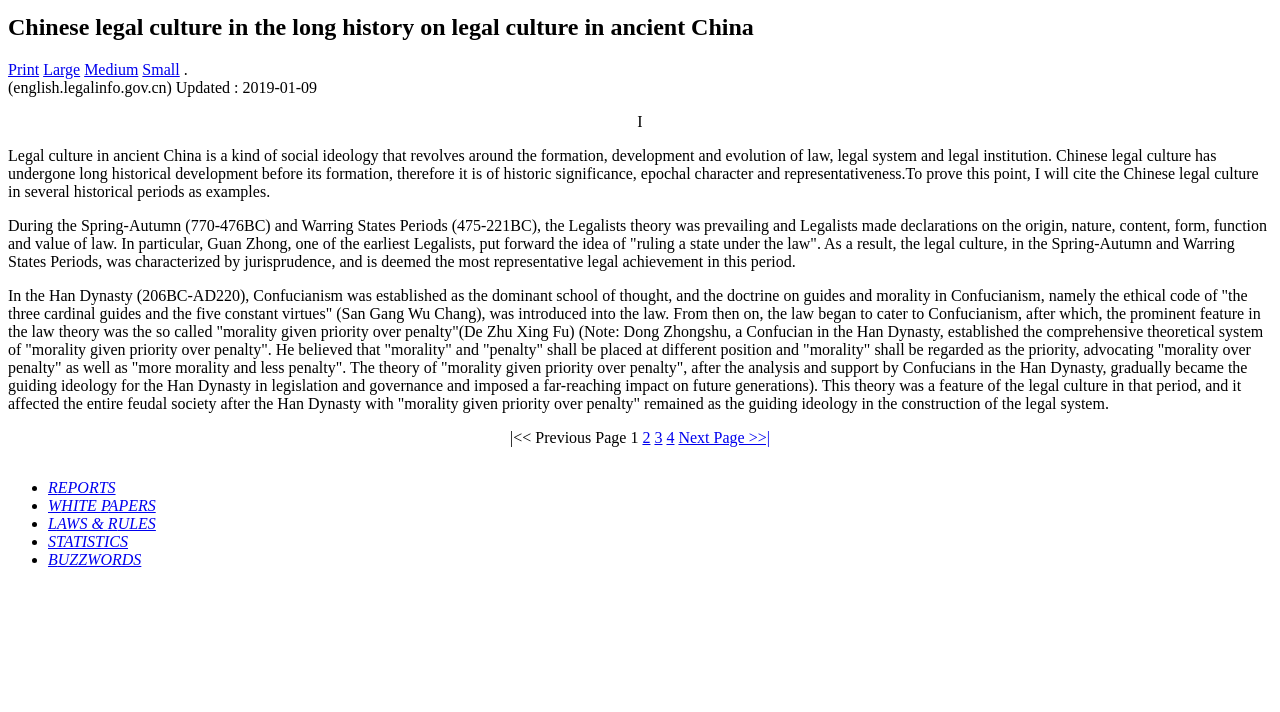Please determine the bounding box coordinates for the UI element described as: "Next Page >>|".

[0.53, 0.602, 0.601, 0.626]